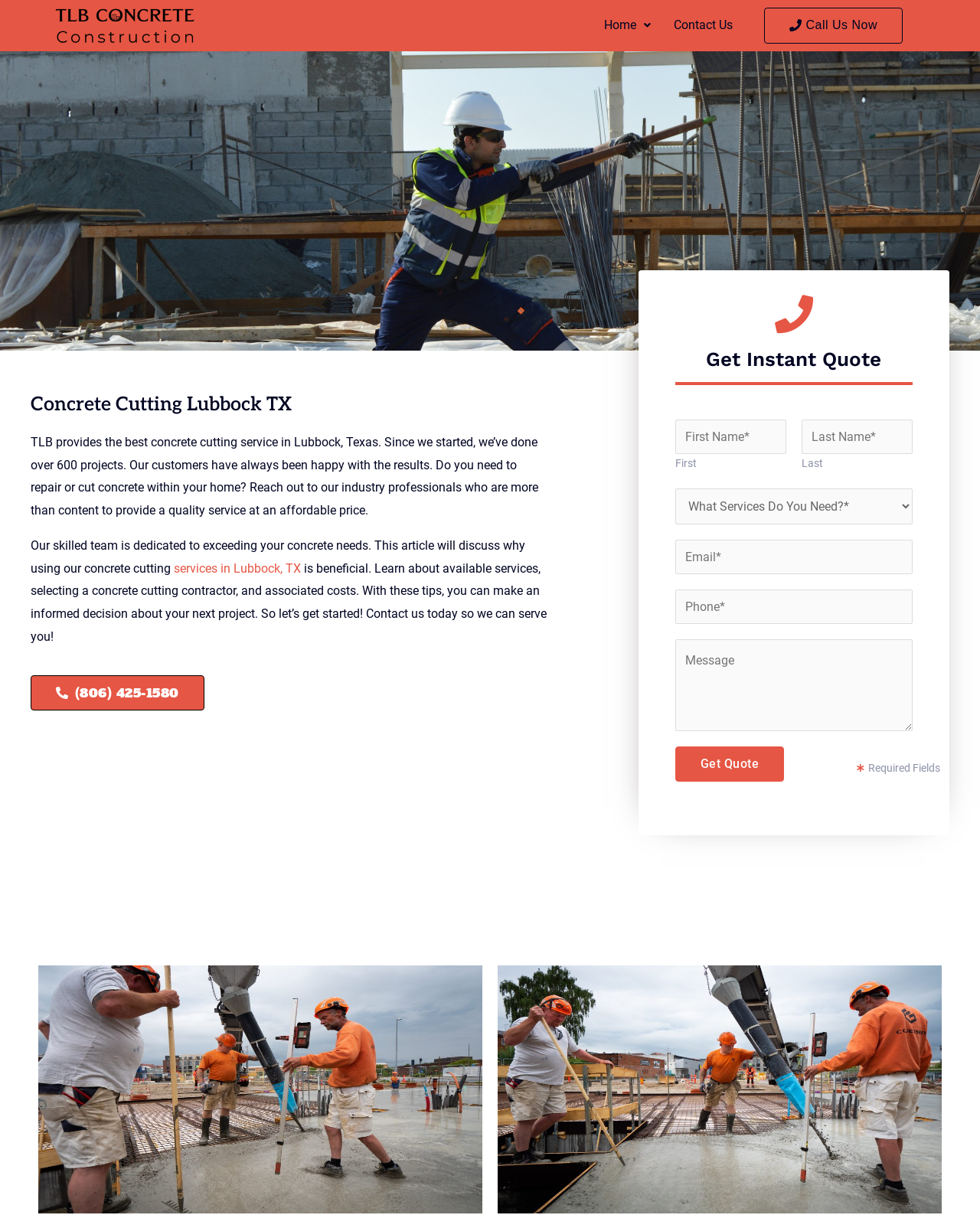Locate the bounding box of the UI element defined by this description: "parent_node: Email * name="wpforms[fields][1]" placeholder="Email*"". The coordinates should be given as four float numbers between 0 and 1, formatted as [left, top, right, bottom].

[0.689, 0.439, 0.931, 0.468]